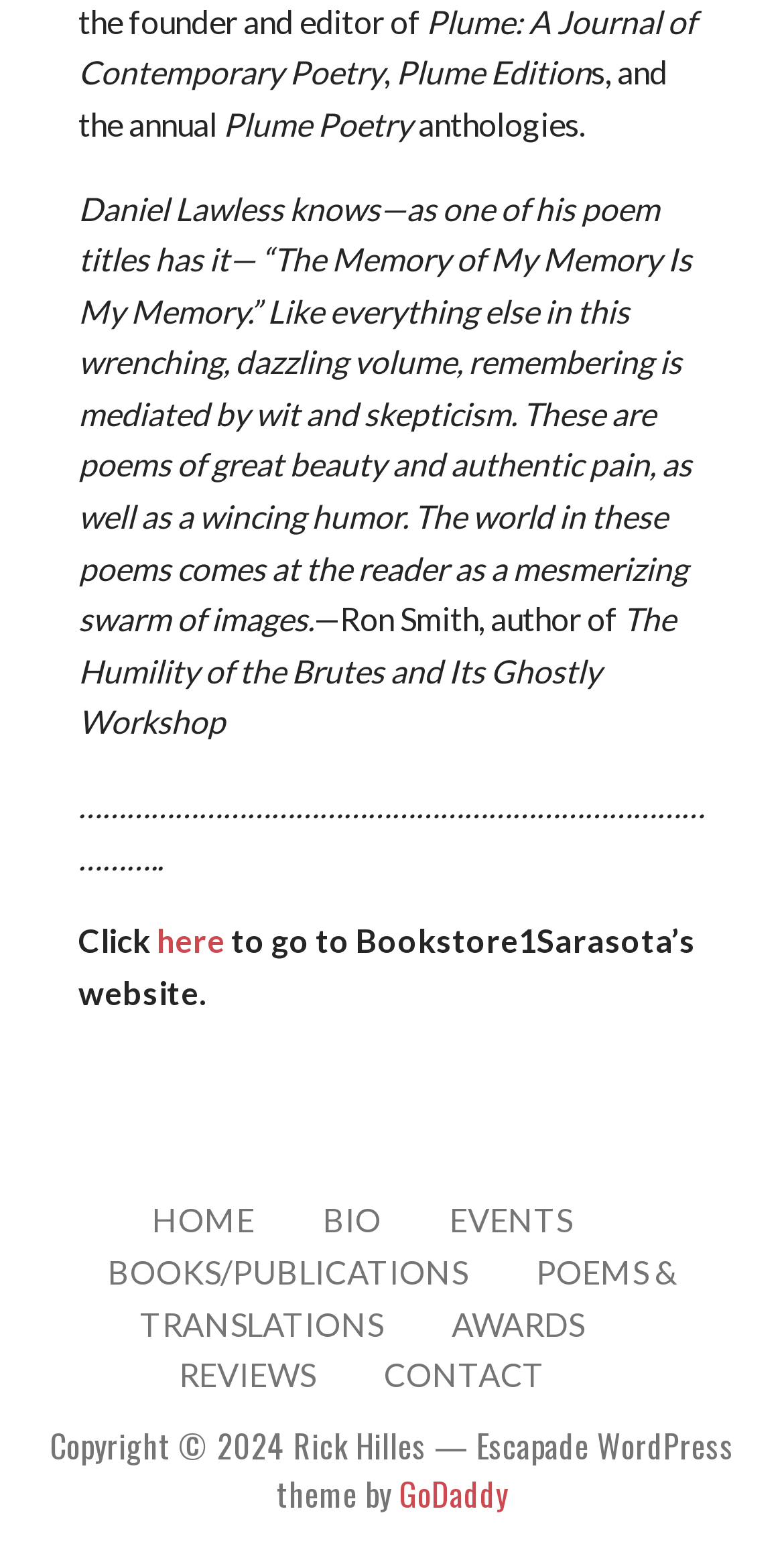What is the title of the book being described?
With the help of the image, please provide a detailed response to the question.

The title of the book can be found in the paragraph that starts with 'Daniel Lawless knows—as one of his poem titles has it— “The Memory of My Memory Is My Memory.”'.